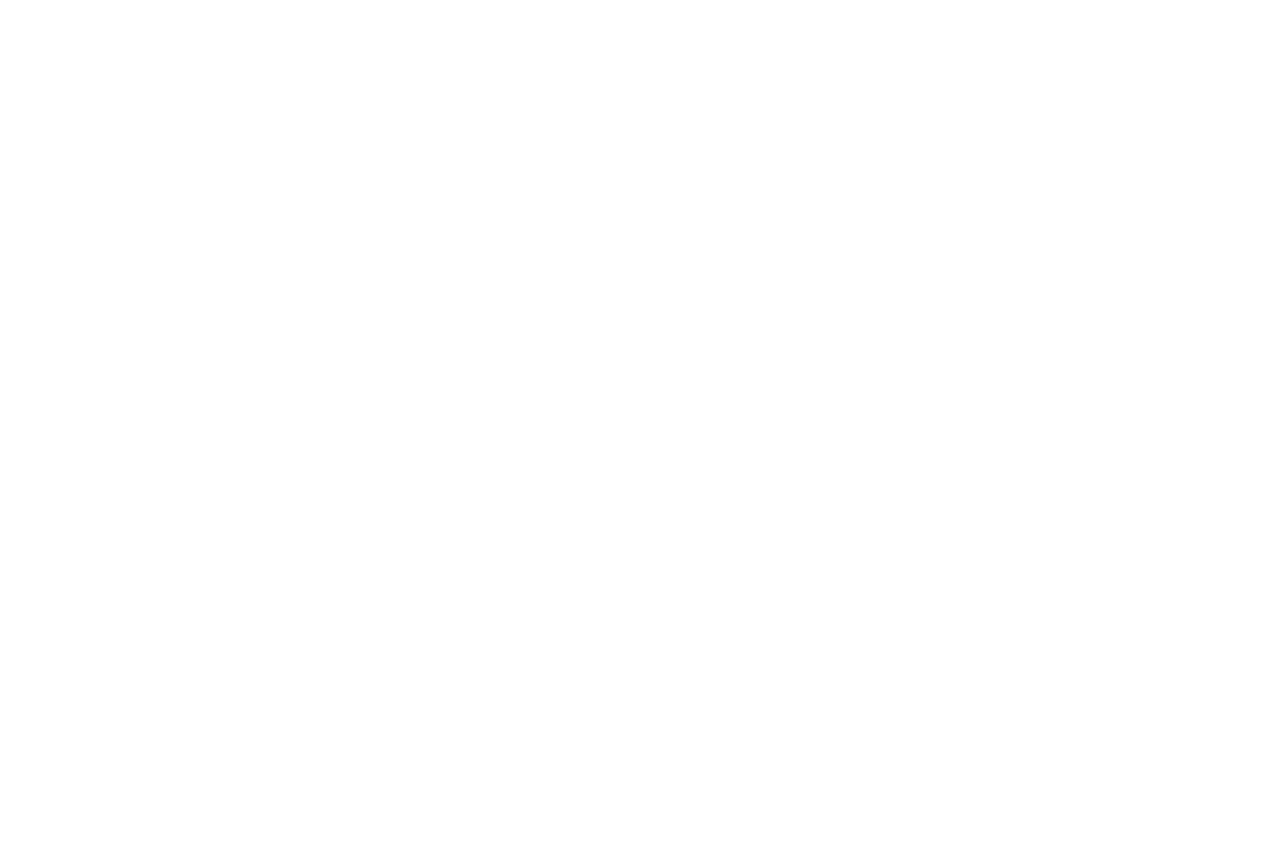Find the bounding box coordinates for the UI element that matches this description: "Hose Kit Guide".

[0.506, 0.728, 0.579, 0.753]